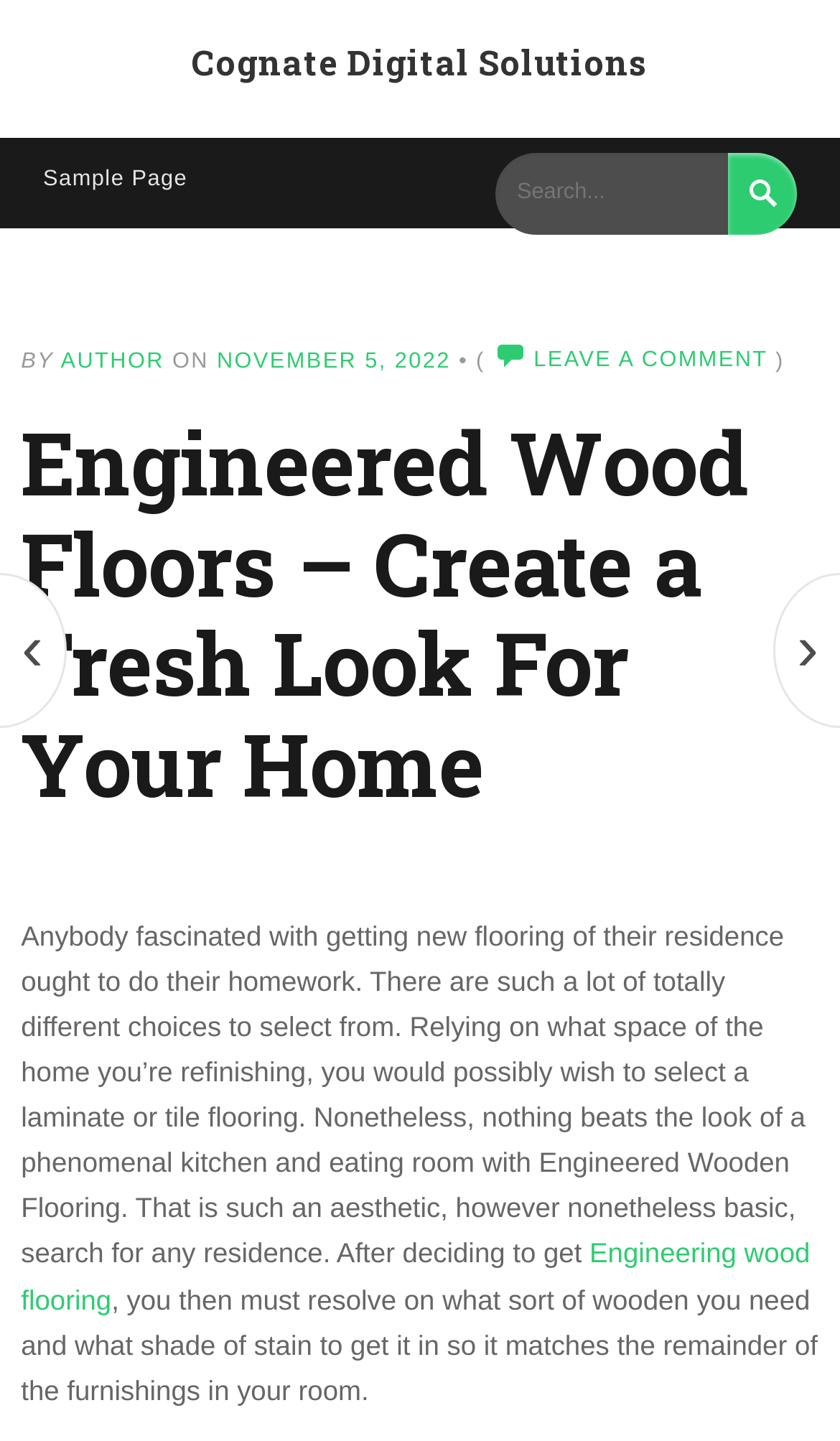Give an in-depth explanation of the webpage layout and content.

The webpage is about Engineered Wood Floors, with a focus on creating a fresh look for one's home. At the top, there is a heading with the company name "Cognate Digital Solutions" and a link to the company's website. Below this, there is a navigation section with a link to a "Sample Page" and a search bar with a magnifying glass icon.

On the left side, there is a section with a "BY" label, followed by a link to the author's name, a date "NOVEMBER 5, 2022", and a comment link with an icon. This section is likely related to a blog post or article.

The main content of the webpage is a heading that reads "Engineered Wood Floors – Create a Fresh Look For Your Home", followed by a long paragraph of text that discusses the benefits of engineered wood flooring, including its aesthetic appeal and versatility. The text also includes a link to "Engineering wood flooring" and provides guidance on choosing the right type of wood and stain to match the rest of the room's furniture.

At the bottom of the page, there are navigation links to move to the previous or next page, represented by "‹" and "›" icons, respectively.